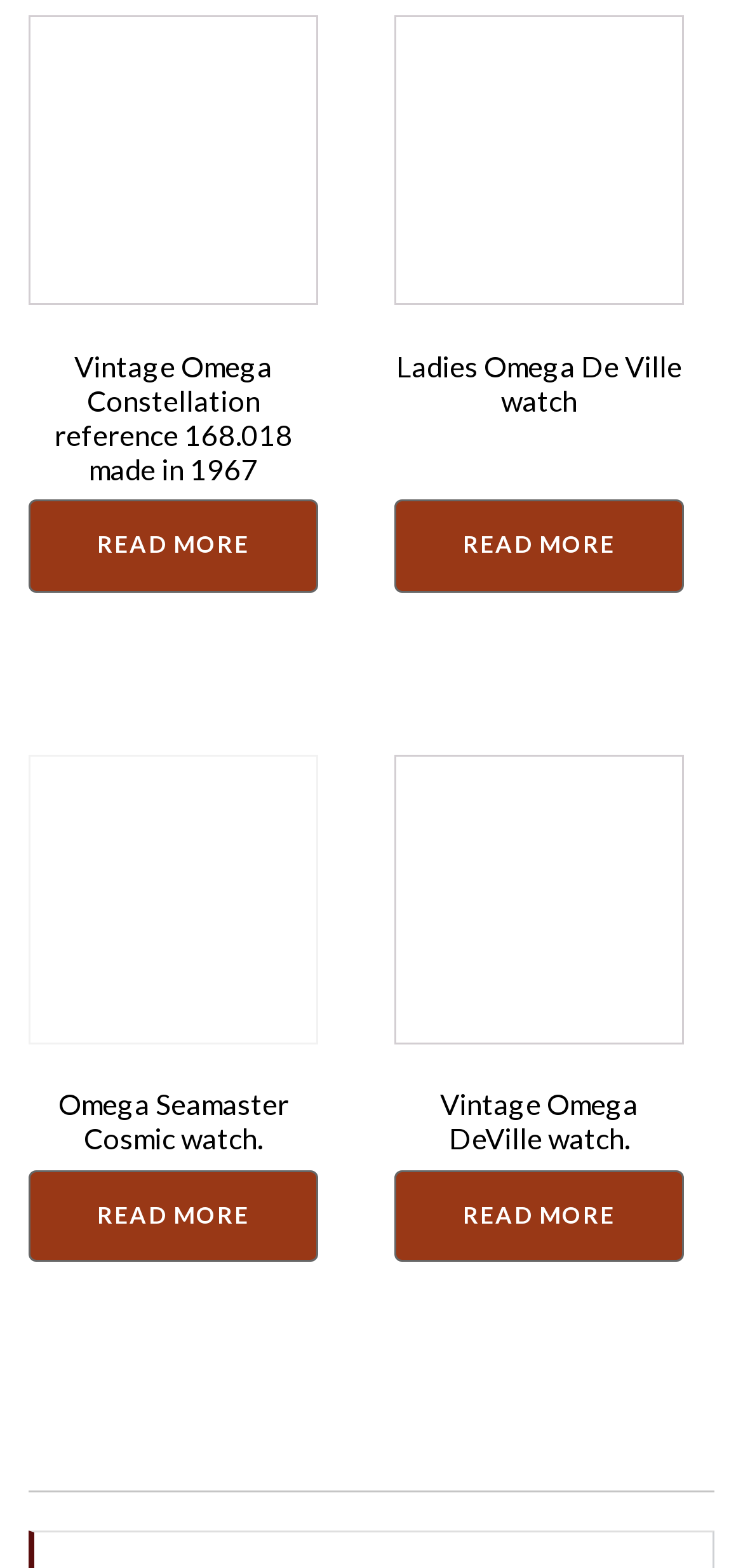Select the bounding box coordinates of the element I need to click to carry out the following instruction: "Read dispatch 1".

None